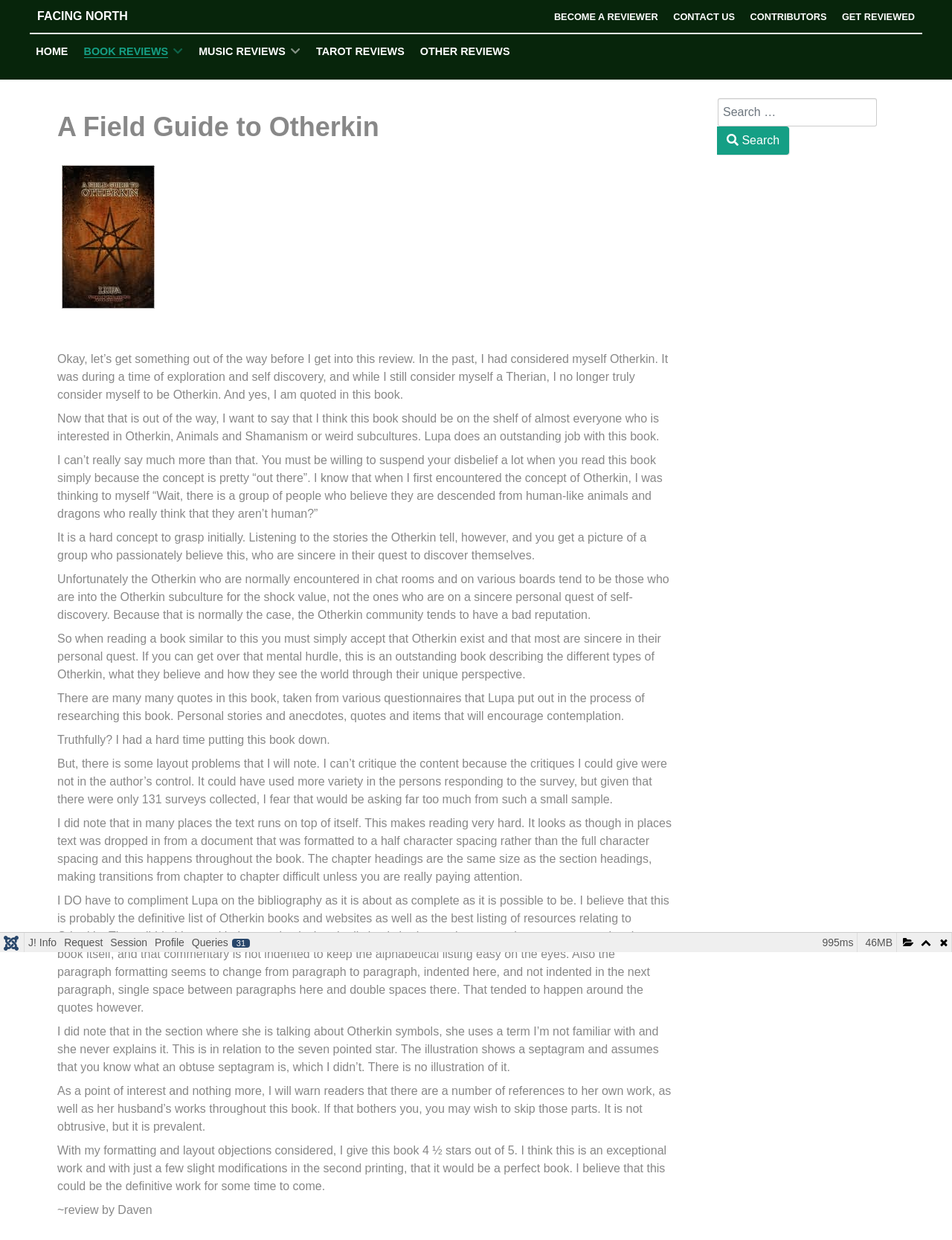Determine the bounding box coordinates of the section I need to click to execute the following instruction: "Check the CONTRIBUTORS page". Provide the coordinates as four float numbers between 0 and 1, i.e., [left, top, right, bottom].

[0.788, 0.009, 0.868, 0.018]